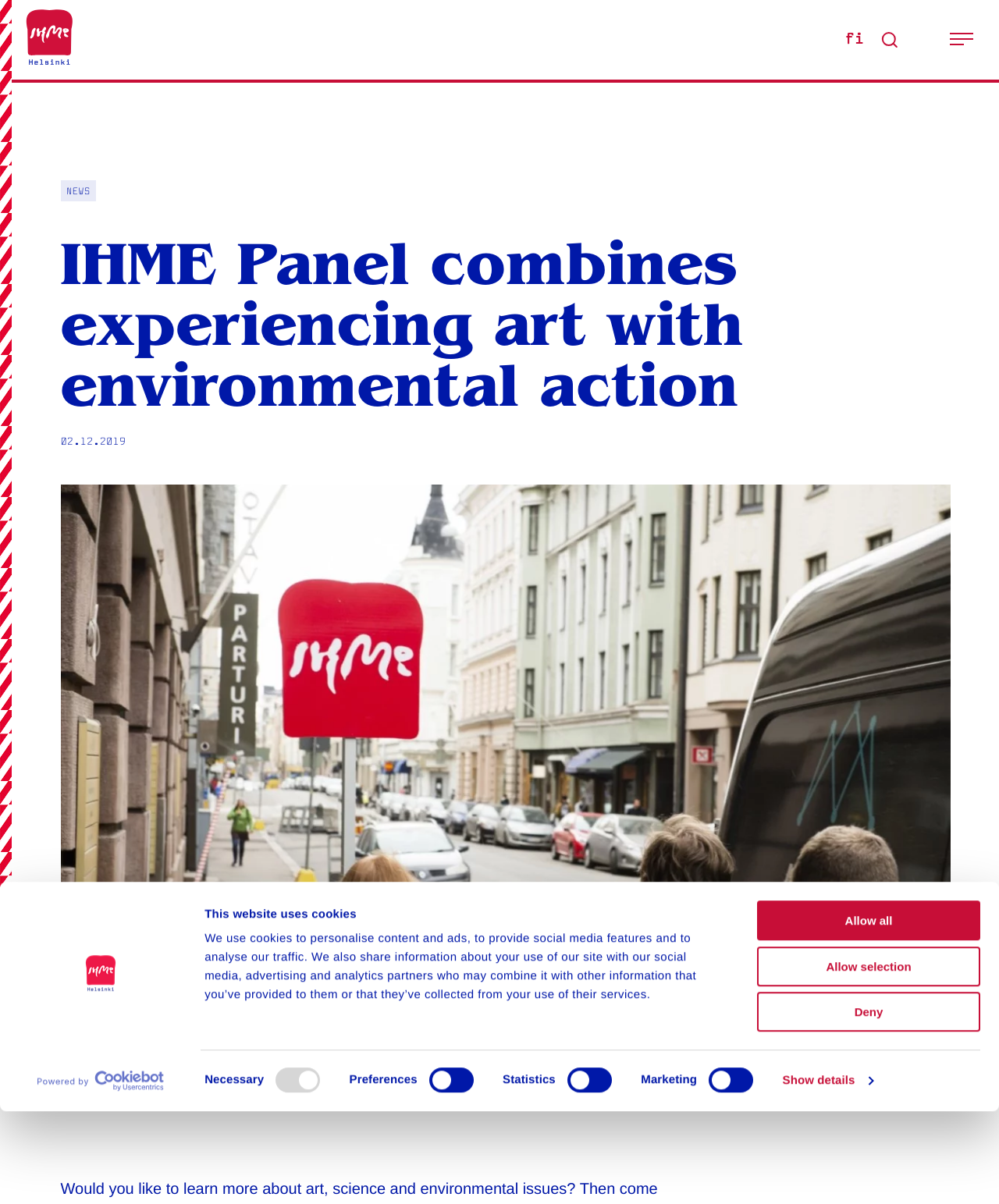What is the name of the organization?
Refer to the image and provide a thorough answer to the question.

The name of the organization can be found in the top-left corner of the webpage, where the logo is located. The link 'IHME Helsinki' is also present next to the logo, which confirms the name of the organization.